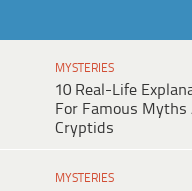Give a thorough description of the image, including any visible elements and their relationships.

This image features a captivating header titled "10 Real-Life Explanations For Famous Myths And Cryptids," set against a subtle backdrop. The word "MYSTERIES" appears prominently at the top in a striking font, underscoring the theme of intrigue and exploration associated with the subject matter. This section invites readers into discussions about enigmatic phenomena and the rational explanations that may demystify them. The overall aesthetic blends curiosity with an academic tone, aimed at engaging an audience fascinated by folklore and the unknown.